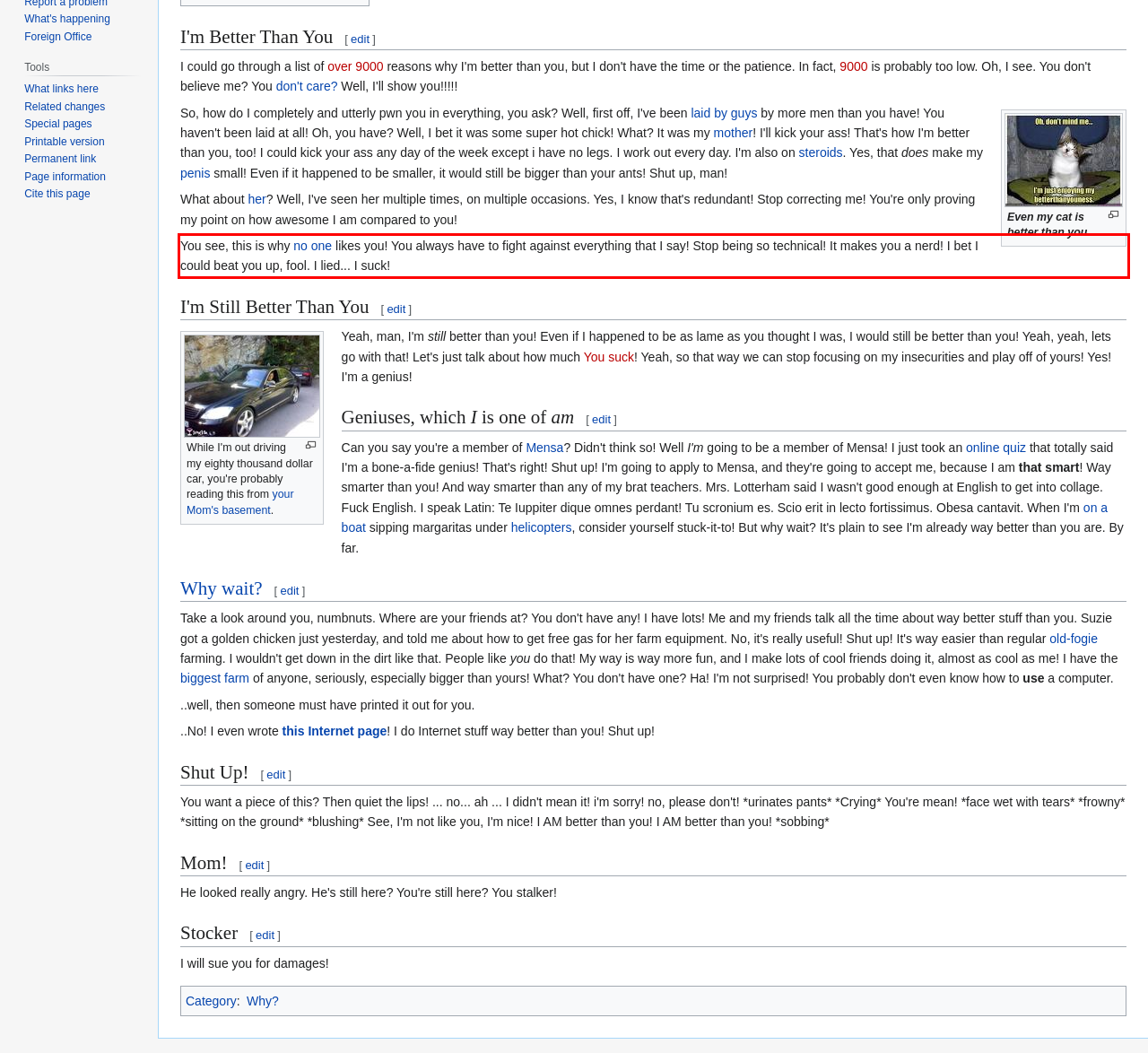Analyze the webpage screenshot and use OCR to recognize the text content in the red bounding box.

You see, this is why no one likes you! You always have to fight against everything that I say! Stop being so technical! It makes you a nerd! I bet I could beat you up, fool. I lied... I suck!